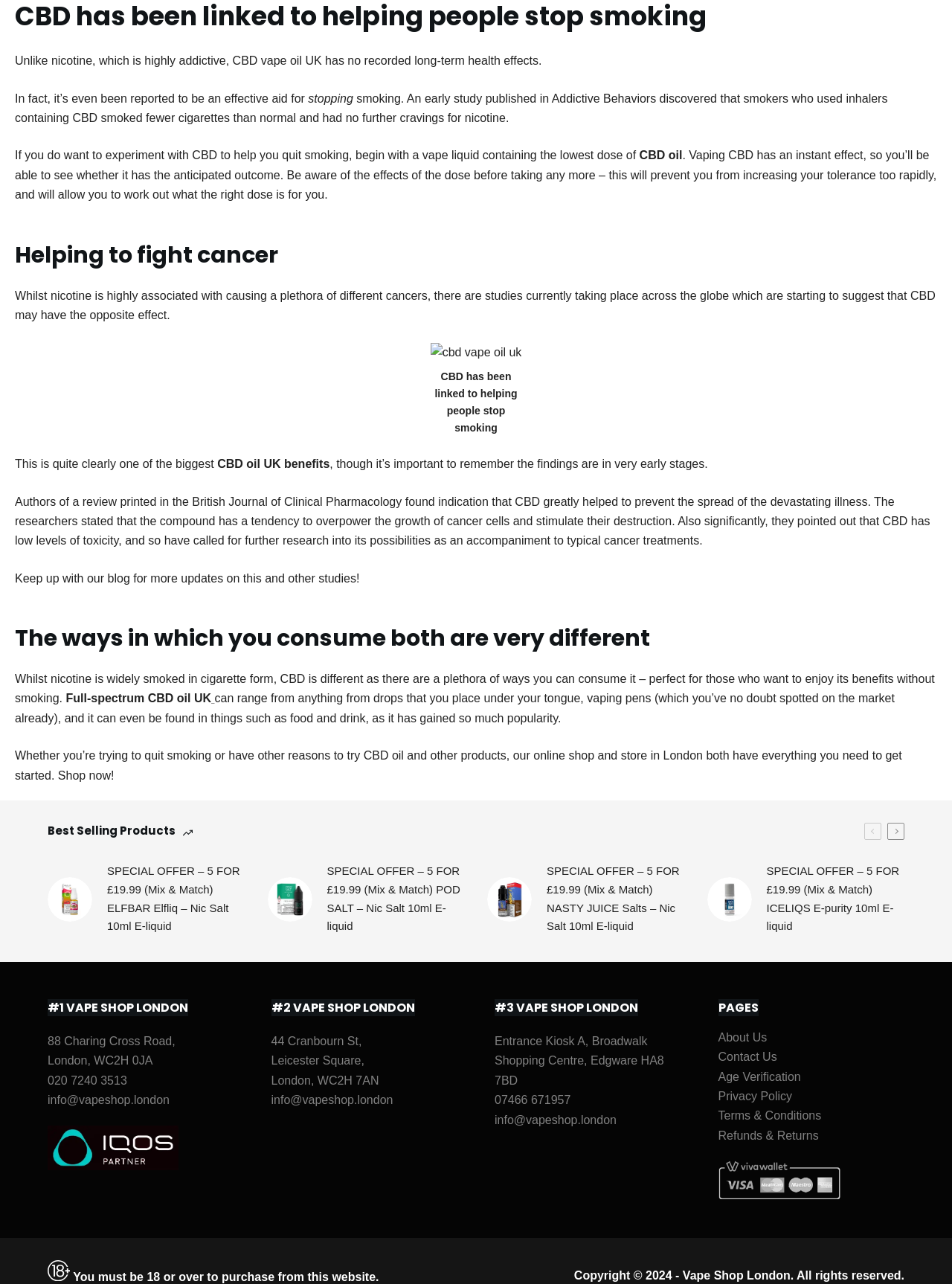Can you find the bounding box coordinates for the element to click on to achieve the instruction: "View the 'Helping to fight cancer' section"?

[0.016, 0.186, 0.984, 0.212]